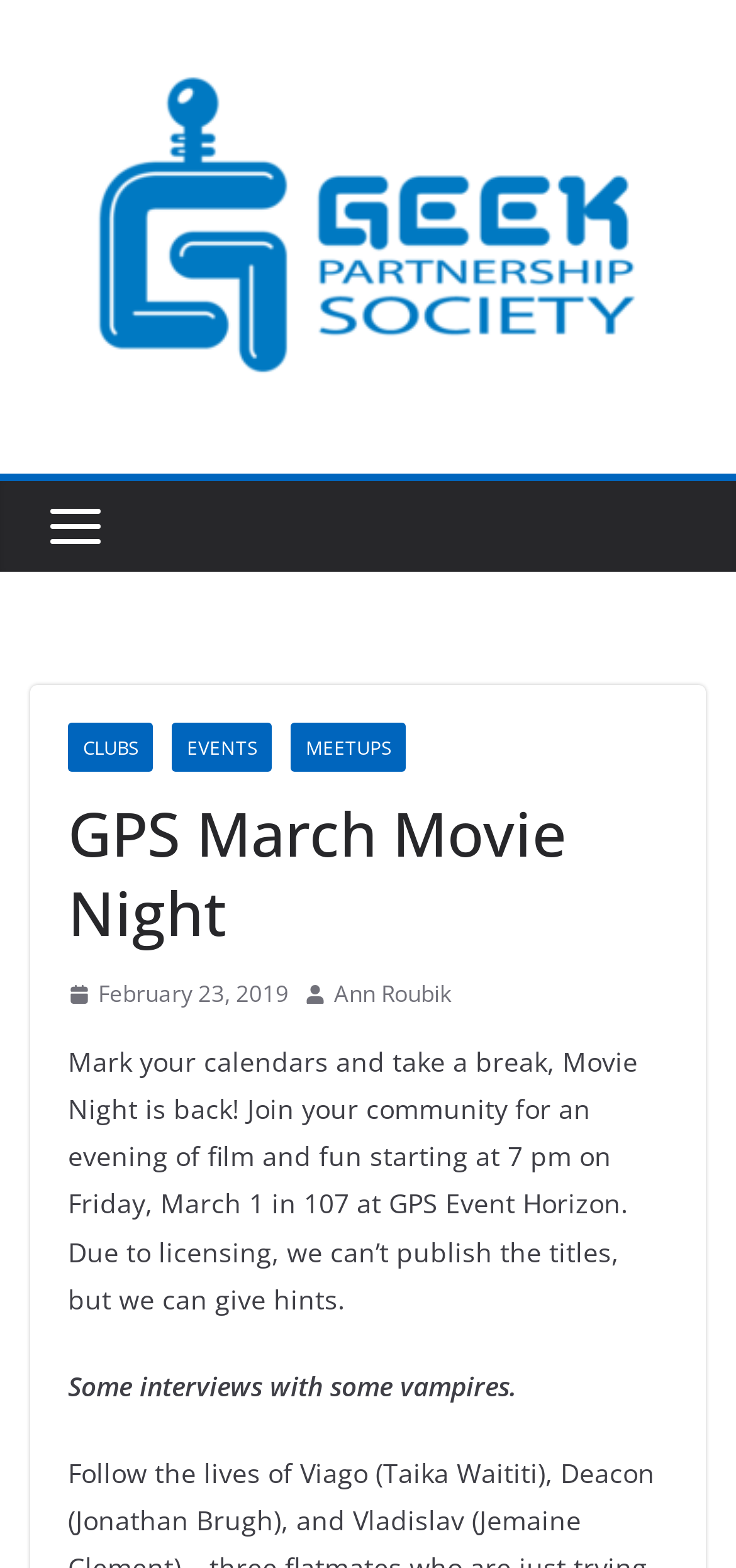What time does the event start?
Refer to the image and provide a one-word or short phrase answer.

7 pm